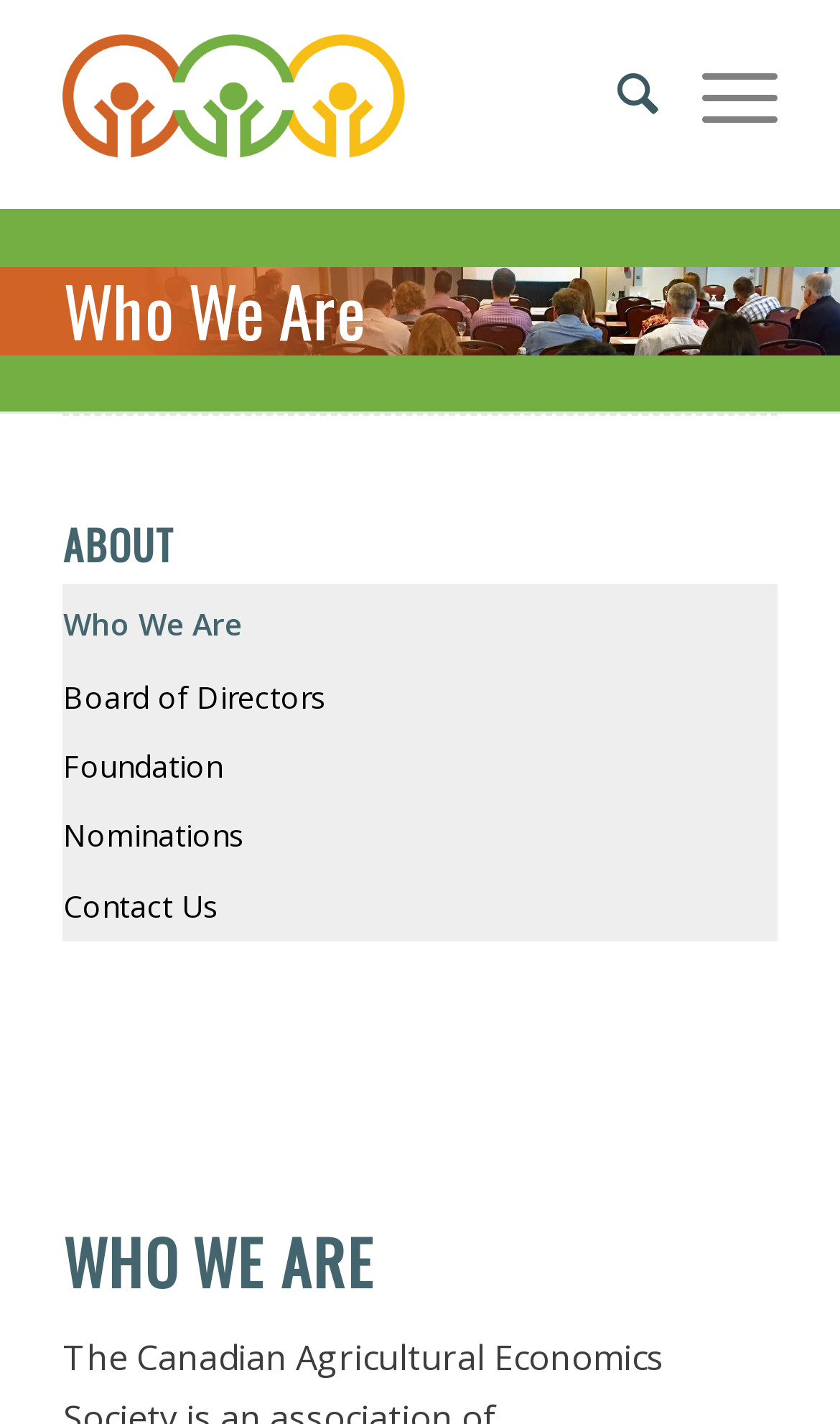Highlight the bounding box coordinates of the element that should be clicked to carry out the following instruction: "click the CAES logo". The coordinates must be given as four float numbers ranging from 0 to 1, i.e., [left, top, right, bottom].

[0.075, 0.002, 0.755, 0.145]